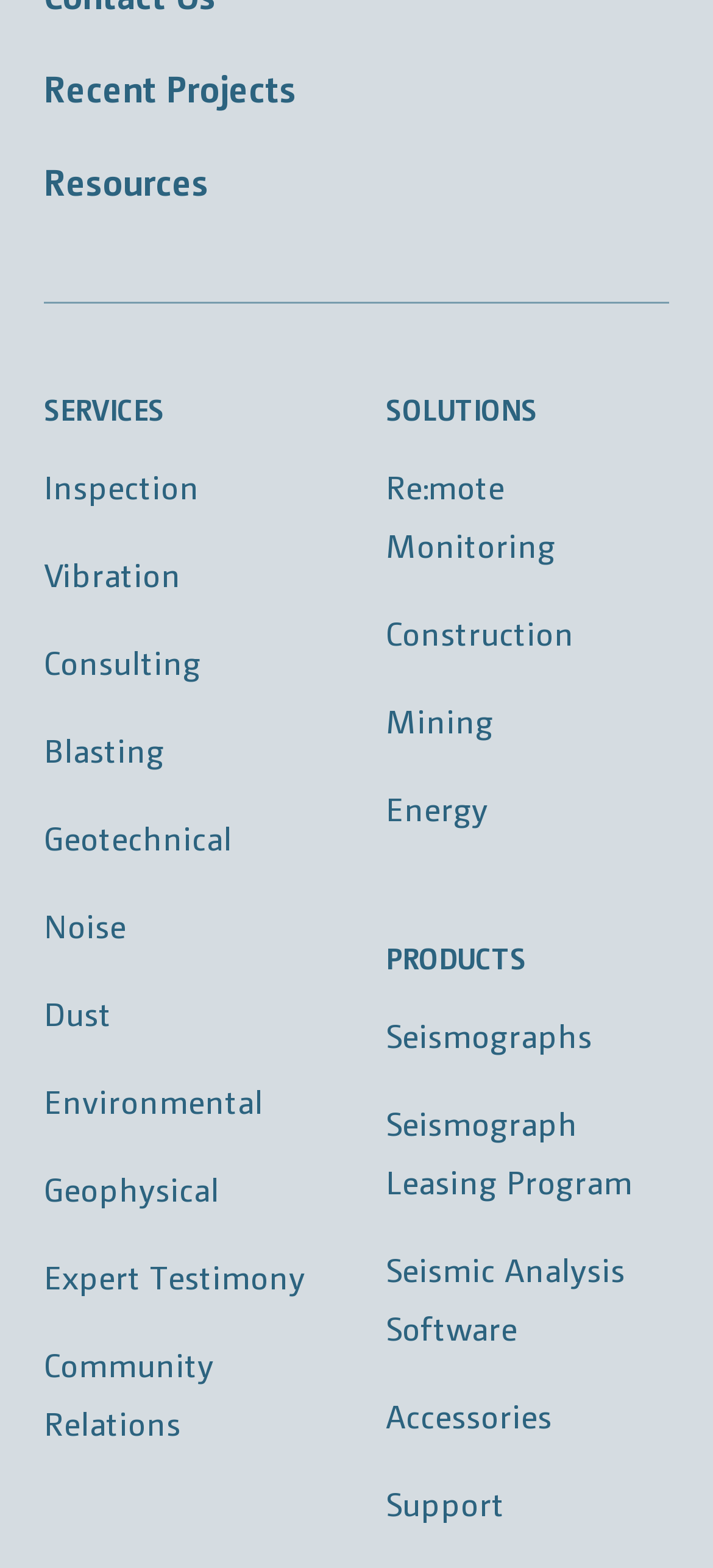Give the bounding box coordinates for the element described by: "Recent Projects".

[0.062, 0.036, 0.938, 0.077]